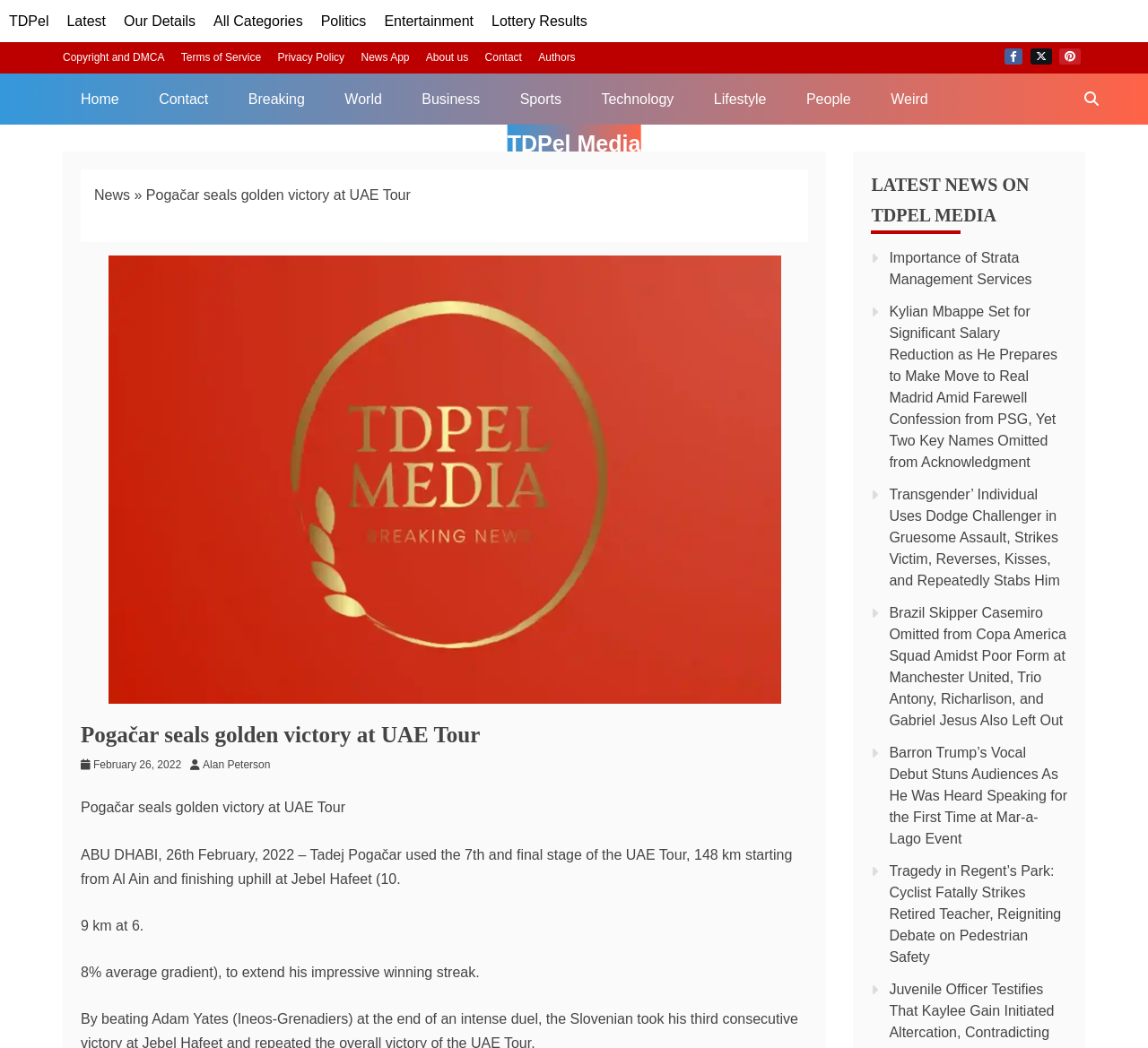Locate the bounding box coordinates of the area where you should click to accomplish the instruction: "Search in the forum".

None